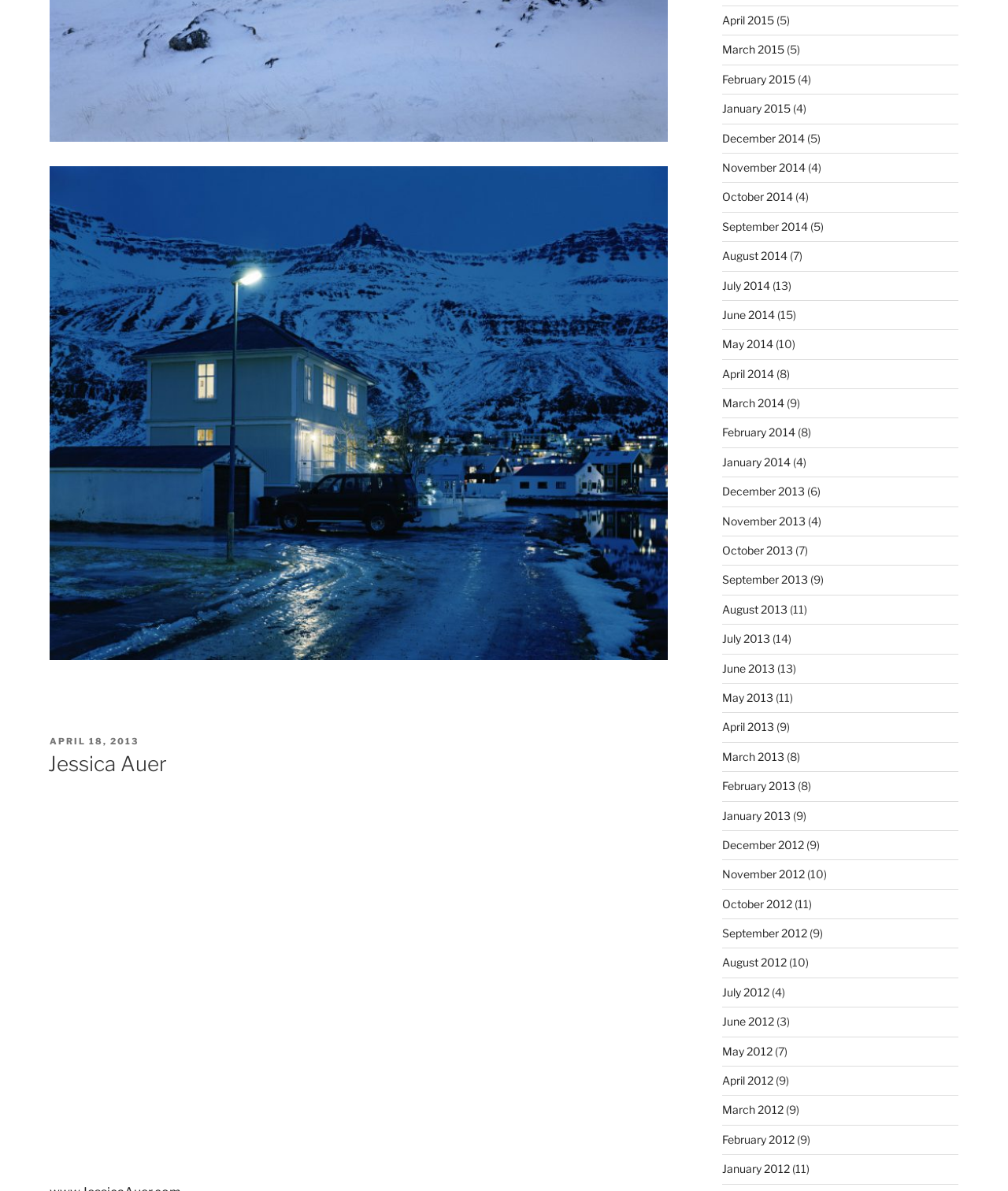Answer the following query with a single word or phrase:
What is the copyright information?

Jessica Auer